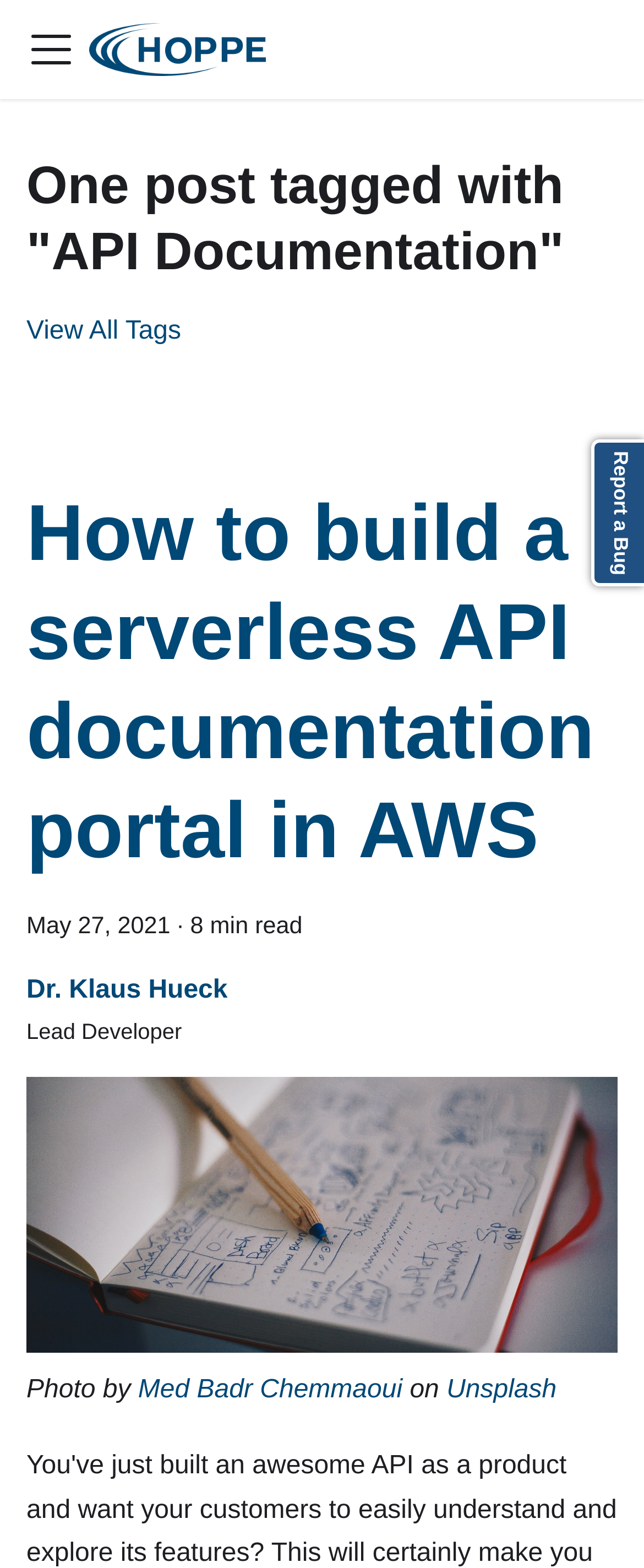Extract the main headline from the webpage and generate its text.

One post tagged with "API Documentation"